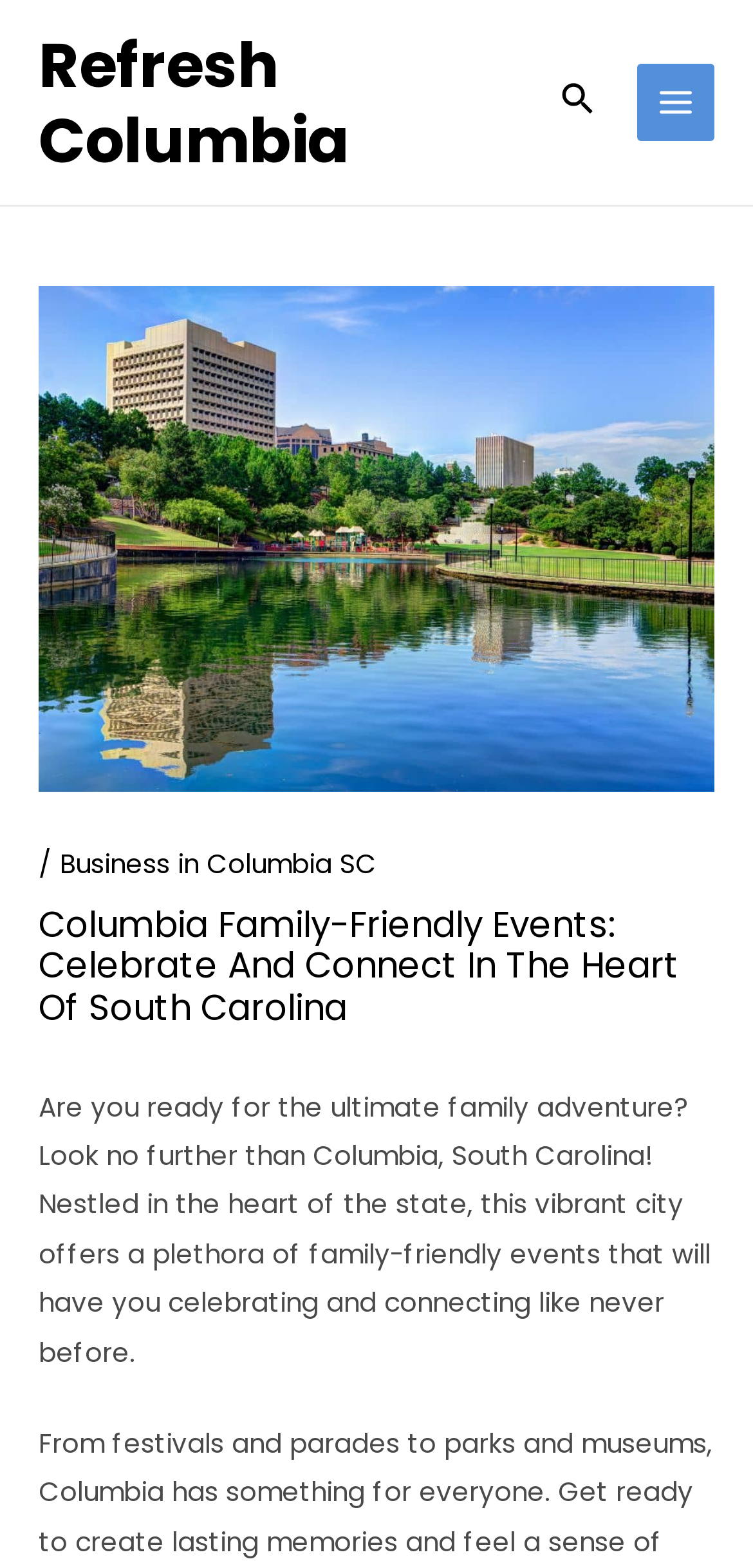Answer the question with a single word or phrase: 
How many images are present on the webpage?

2